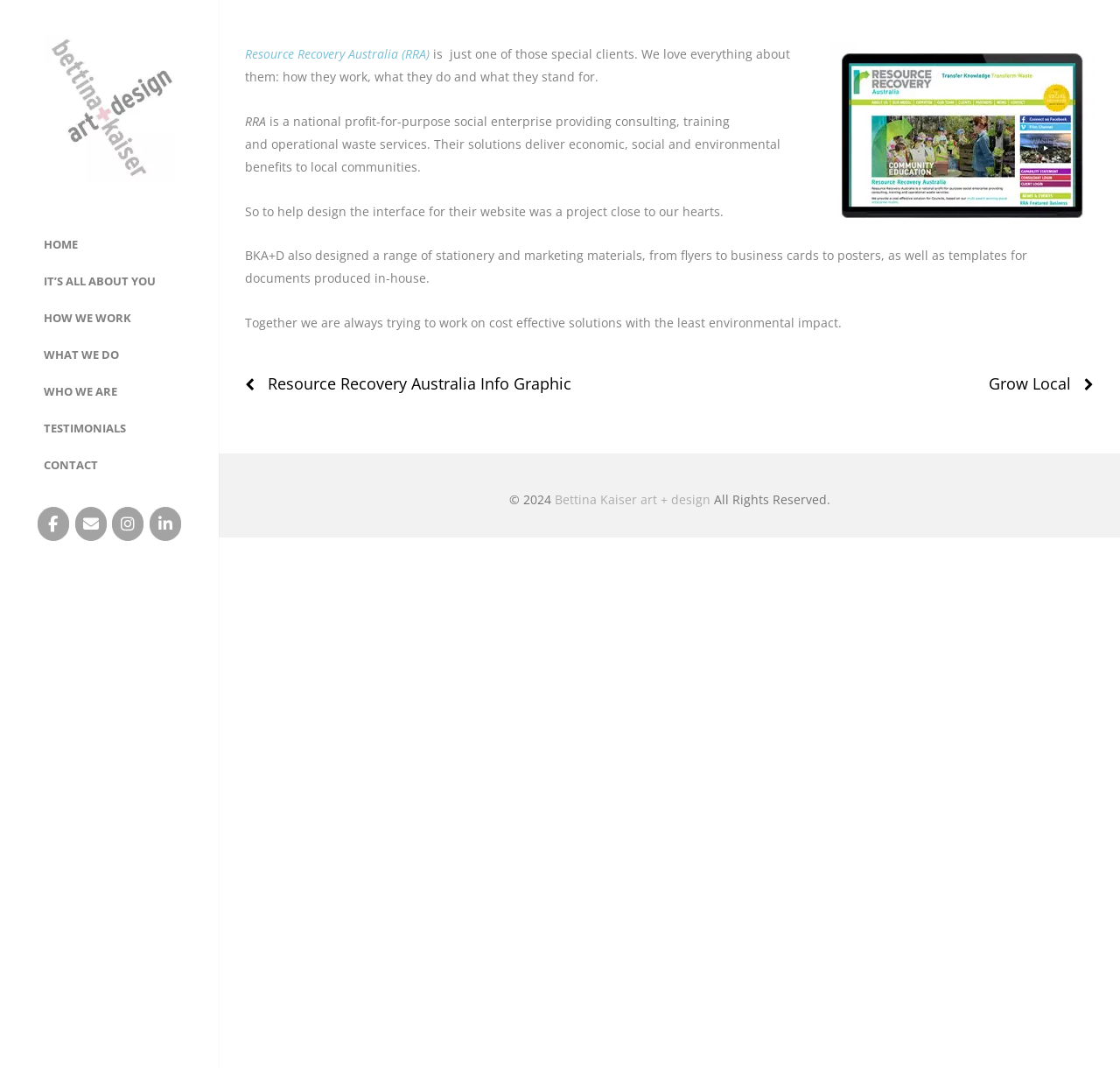Determine the bounding box for the UI element that matches this description: "who we are".

[0.0, 0.353, 0.144, 0.38]